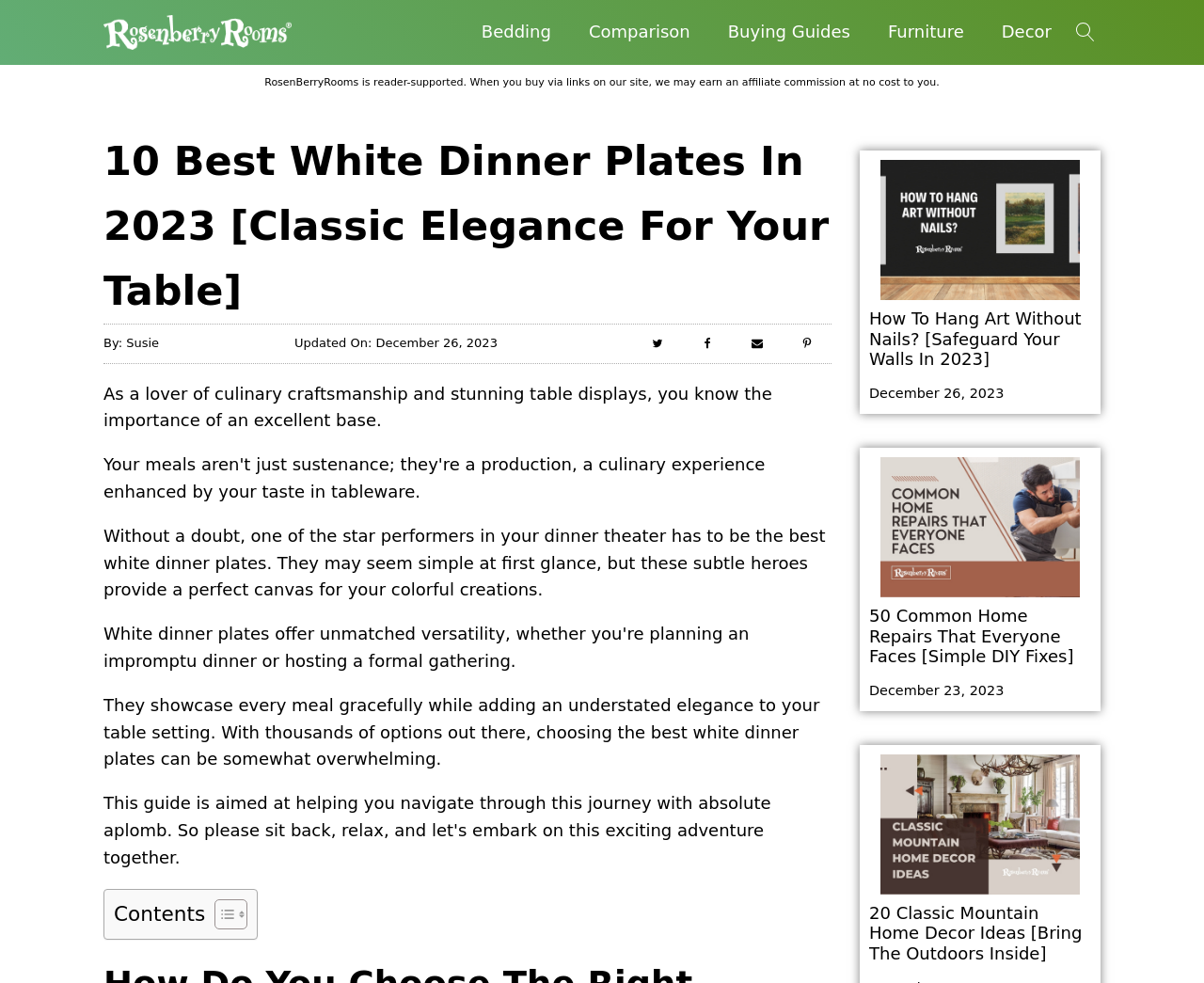Extract the main headline from the webpage and generate its text.

10 Best White Dinner Plates In 2023 [Classic Elegance For Your Table]